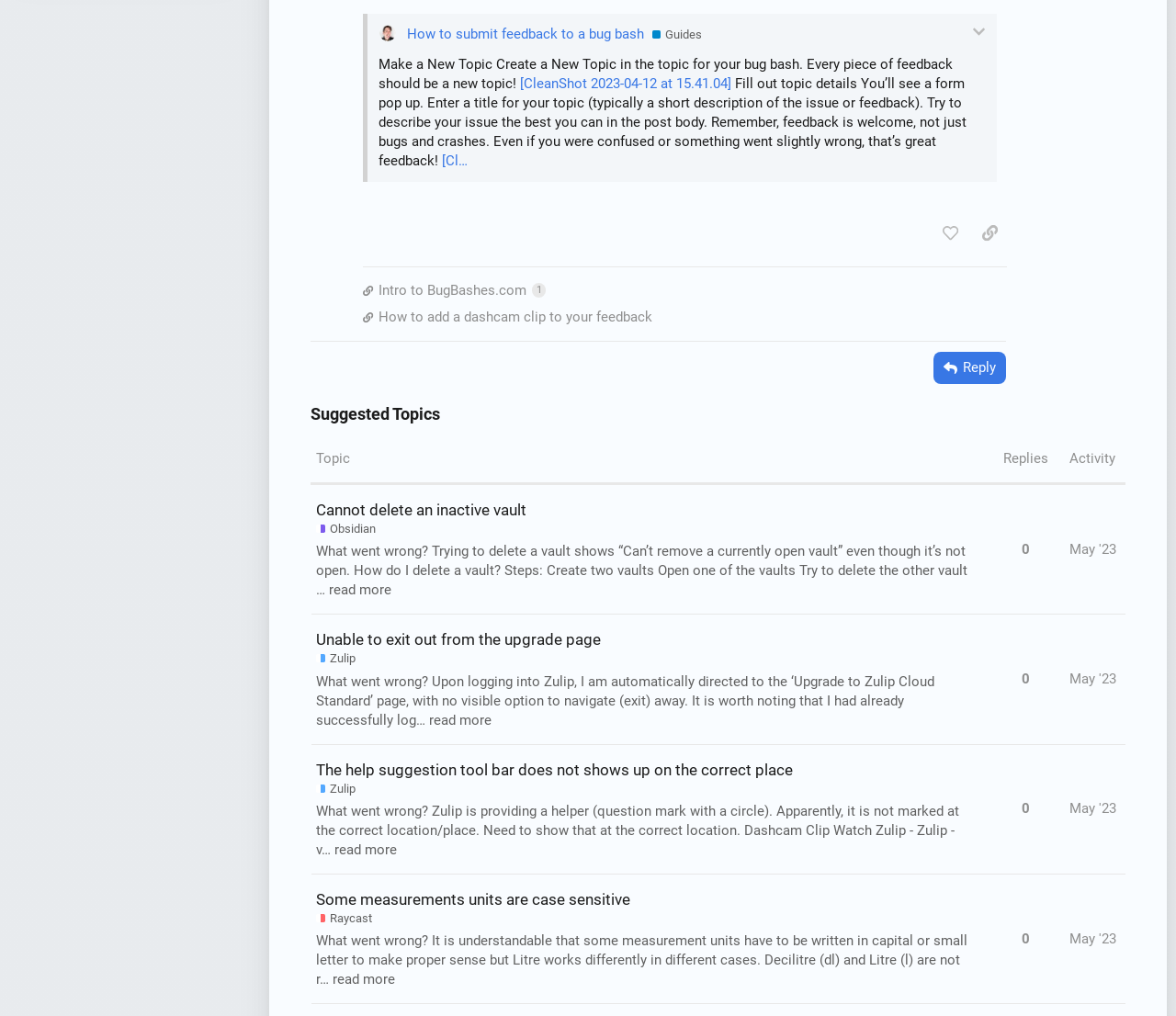Provide the bounding box coordinates of the section that needs to be clicked to accomplish the following instruction: "View the 'Suggested Topics'."

[0.264, 0.397, 0.957, 0.419]